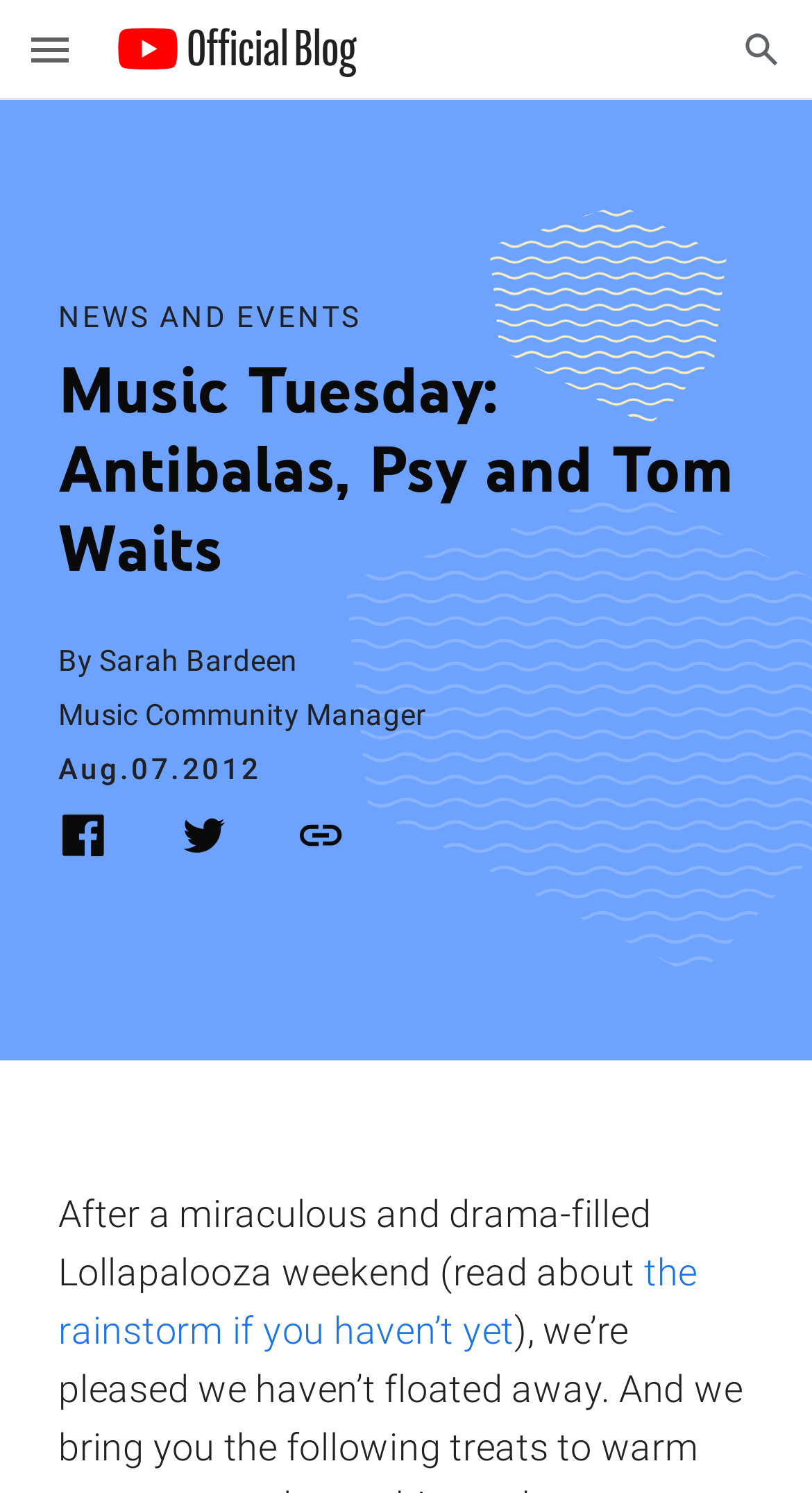Identify the bounding box coordinates of the region I need to click to complete this instruction: "Open navigation menu".

[0.031, 0.016, 0.092, 0.05]